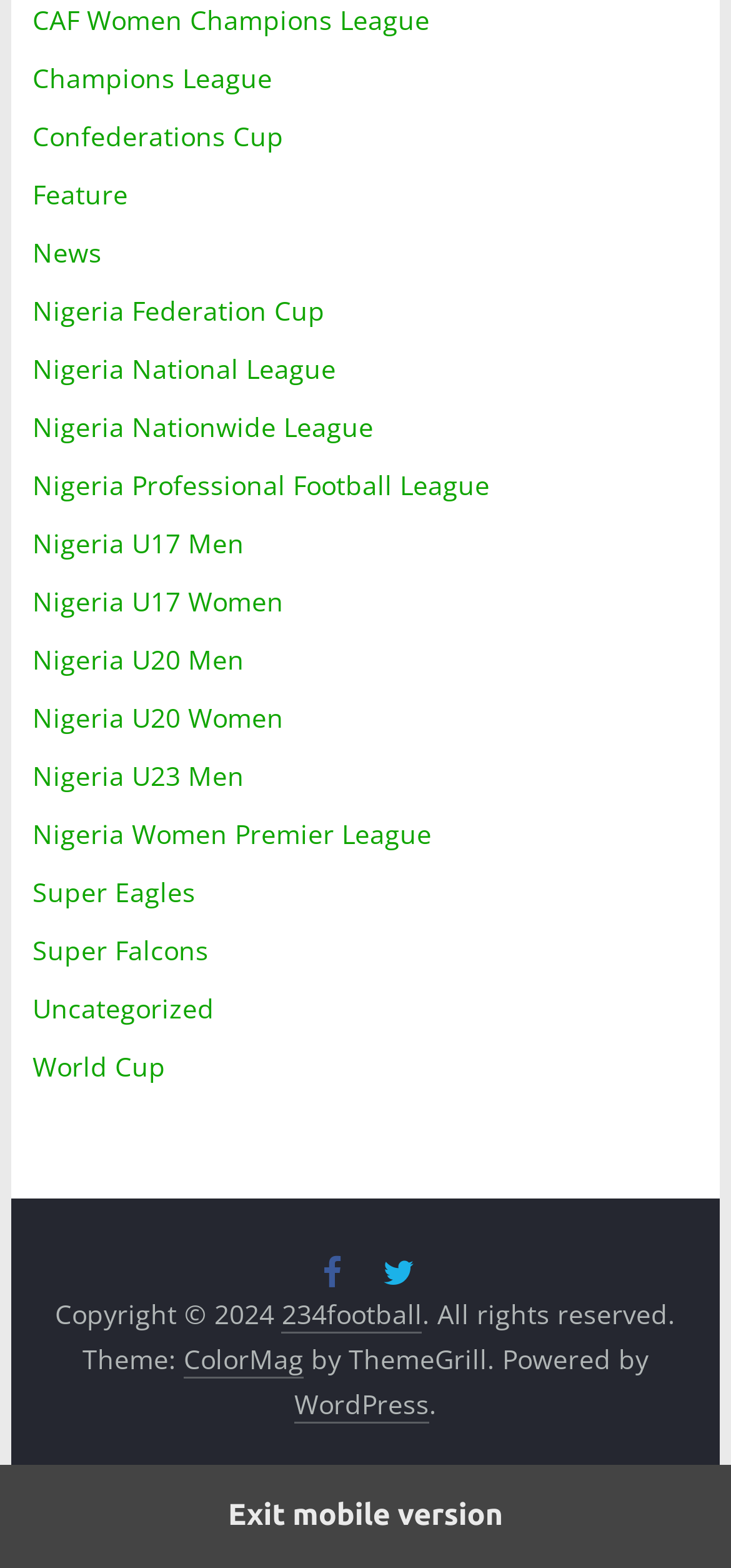Could you locate the bounding box coordinates for the section that should be clicked to accomplish this task: "Click on CAF Women Champions League".

[0.044, 0.002, 0.588, 0.024]